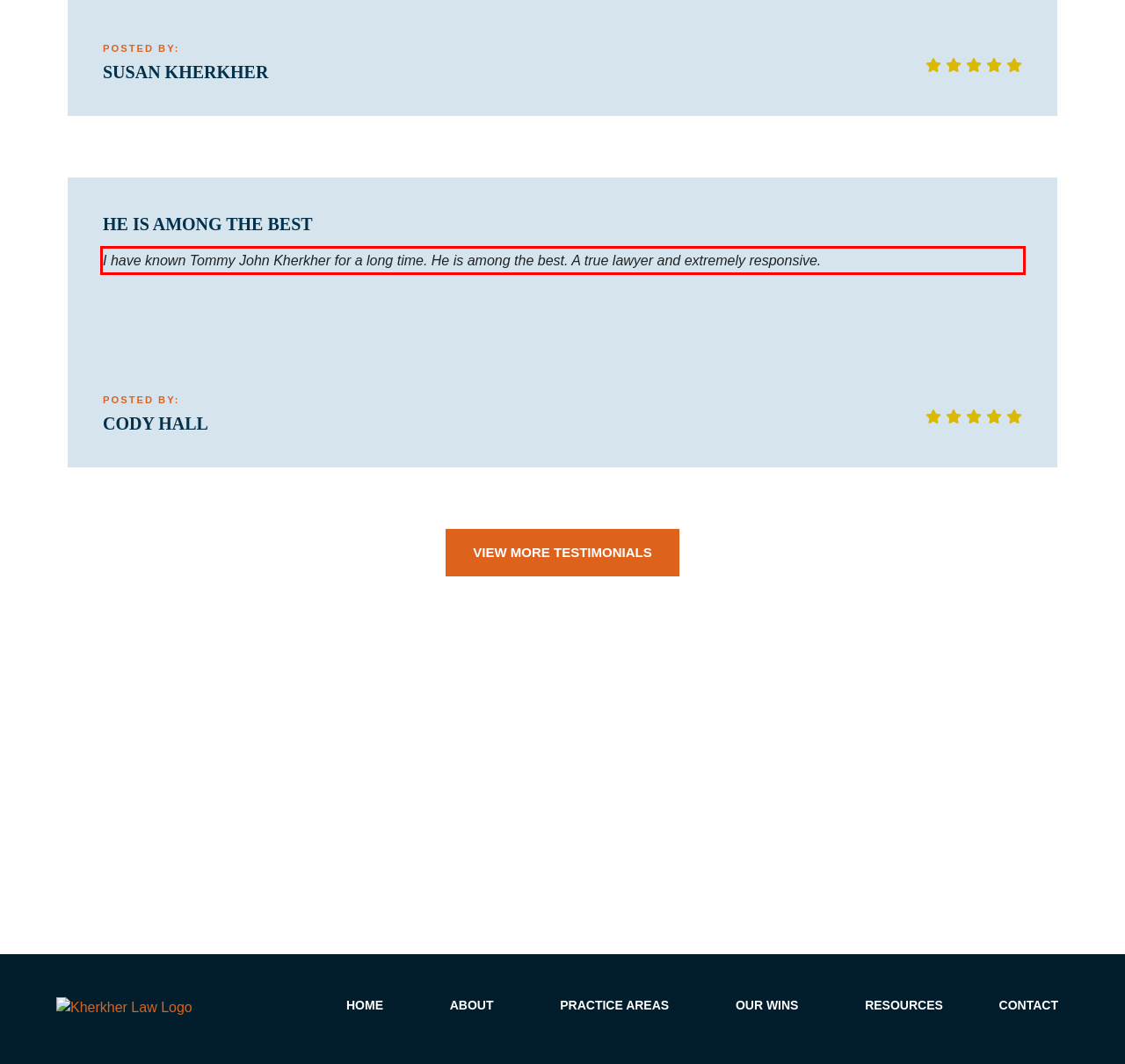Given a webpage screenshot with a red bounding box, perform OCR to read and deliver the text enclosed by the red bounding box.

I have known Tommy John Kherkher for a long time. He is among the best. A true lawyer and extremely responsive.